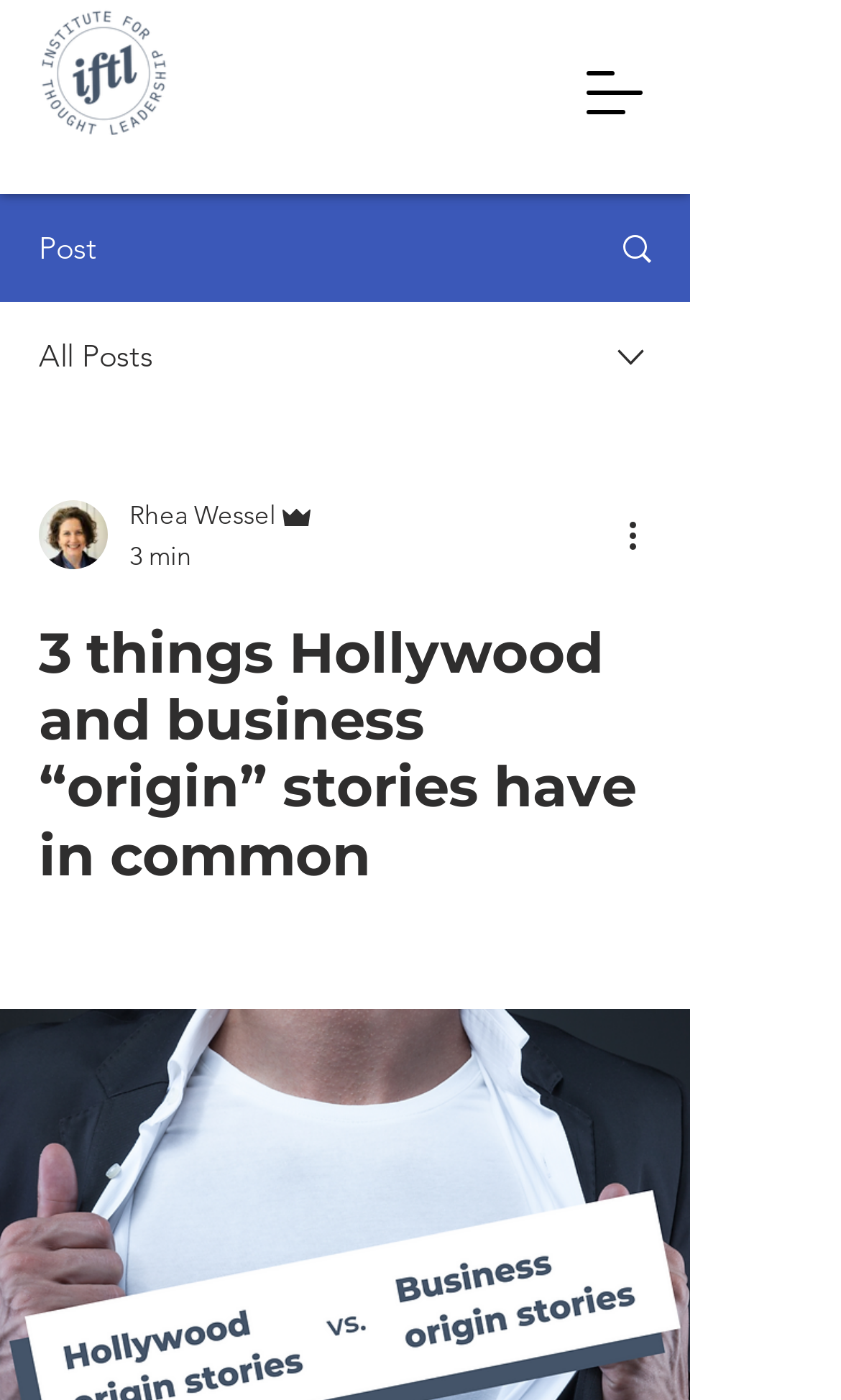Answer the question using only a single word or phrase: 
What is the purpose of the button at the top right?

Open navigation menu